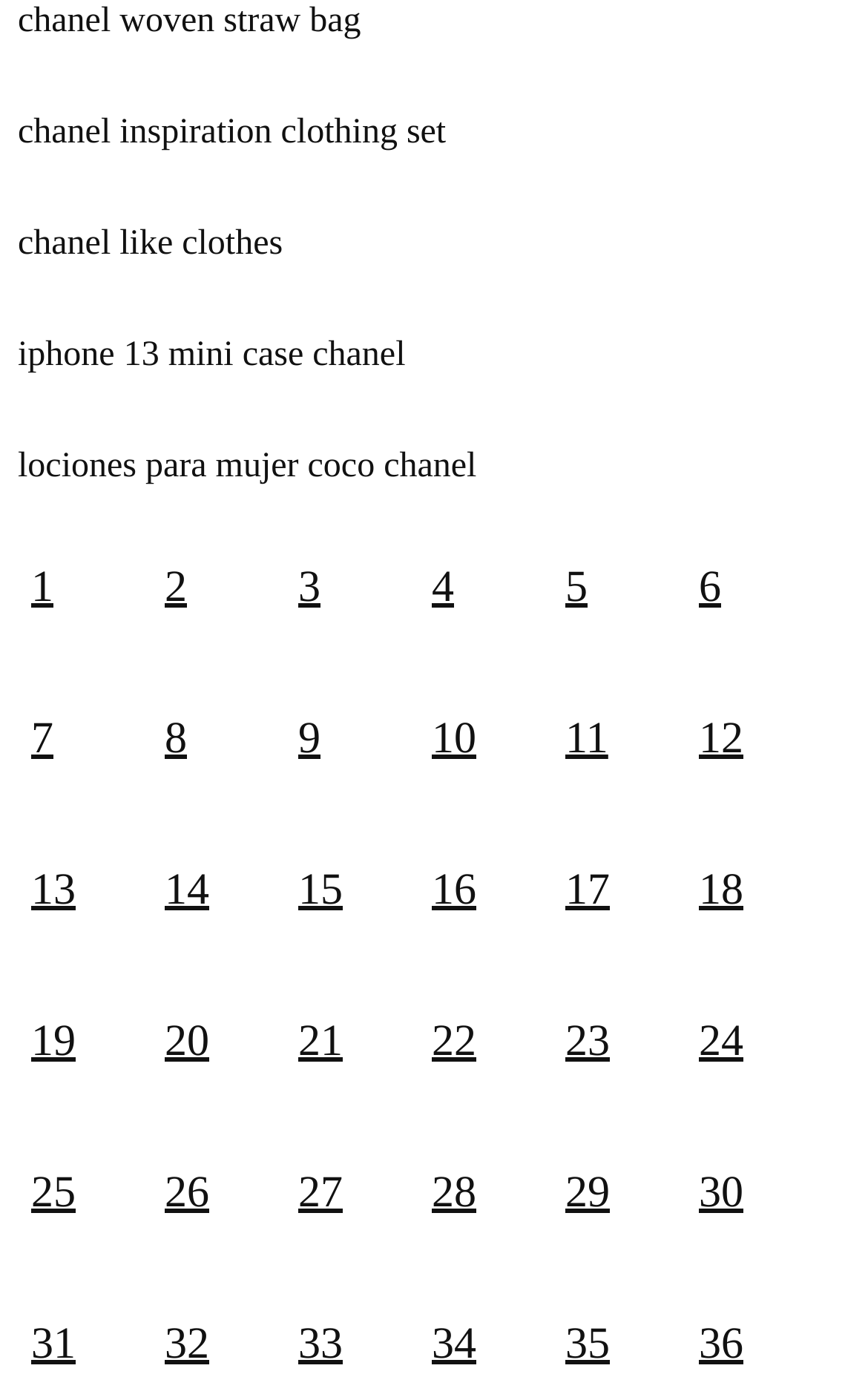Could you highlight the region that needs to be clicked to execute the instruction: "go to page 2"?

[0.174, 0.376, 0.328, 0.466]